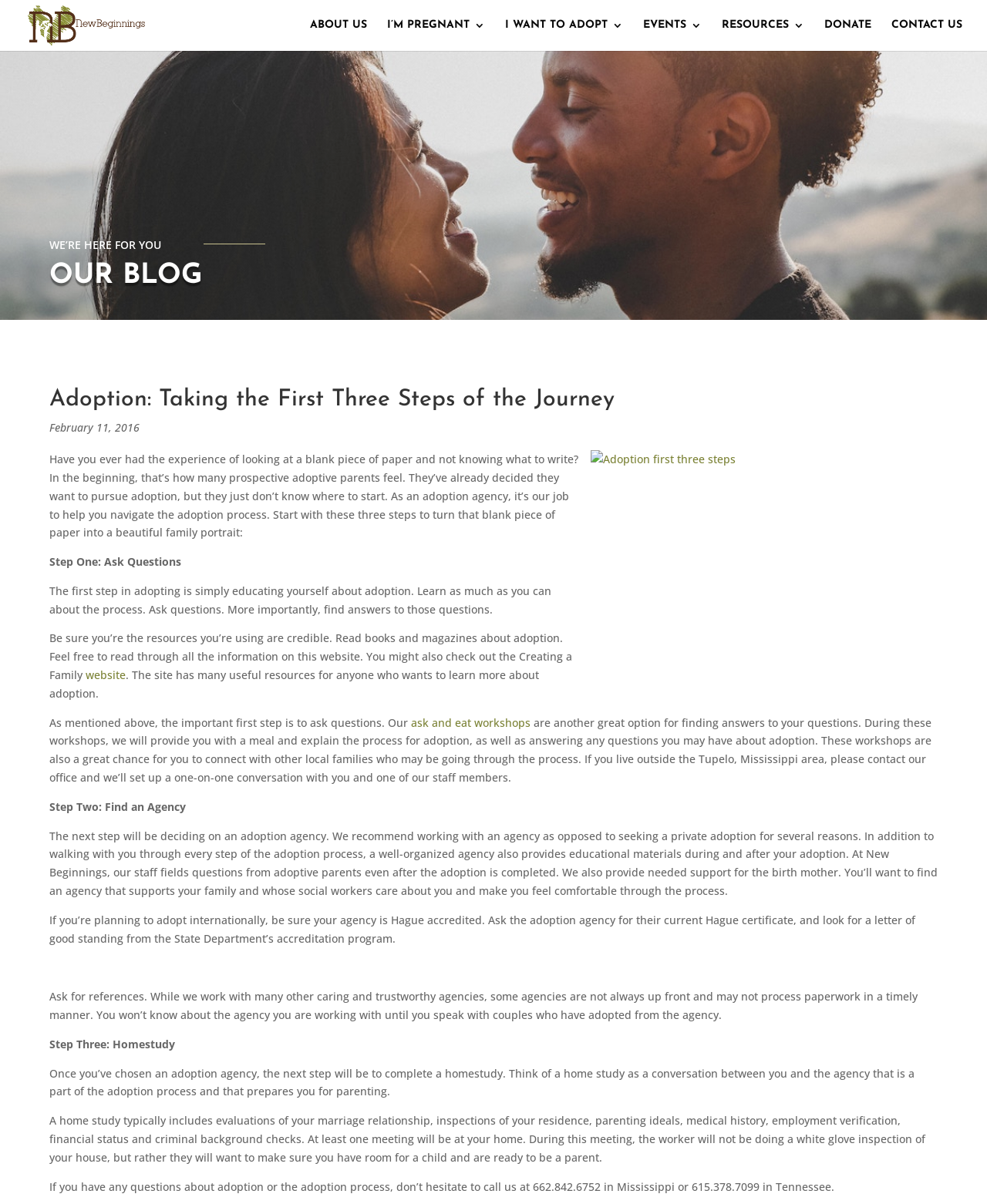Identify the bounding box coordinates for the element you need to click to achieve the following task: "Click on the 'ask and eat workshops' link". Provide the bounding box coordinates as four float numbers between 0 and 1, in the form [left, top, right, bottom].

[0.416, 0.594, 0.538, 0.606]